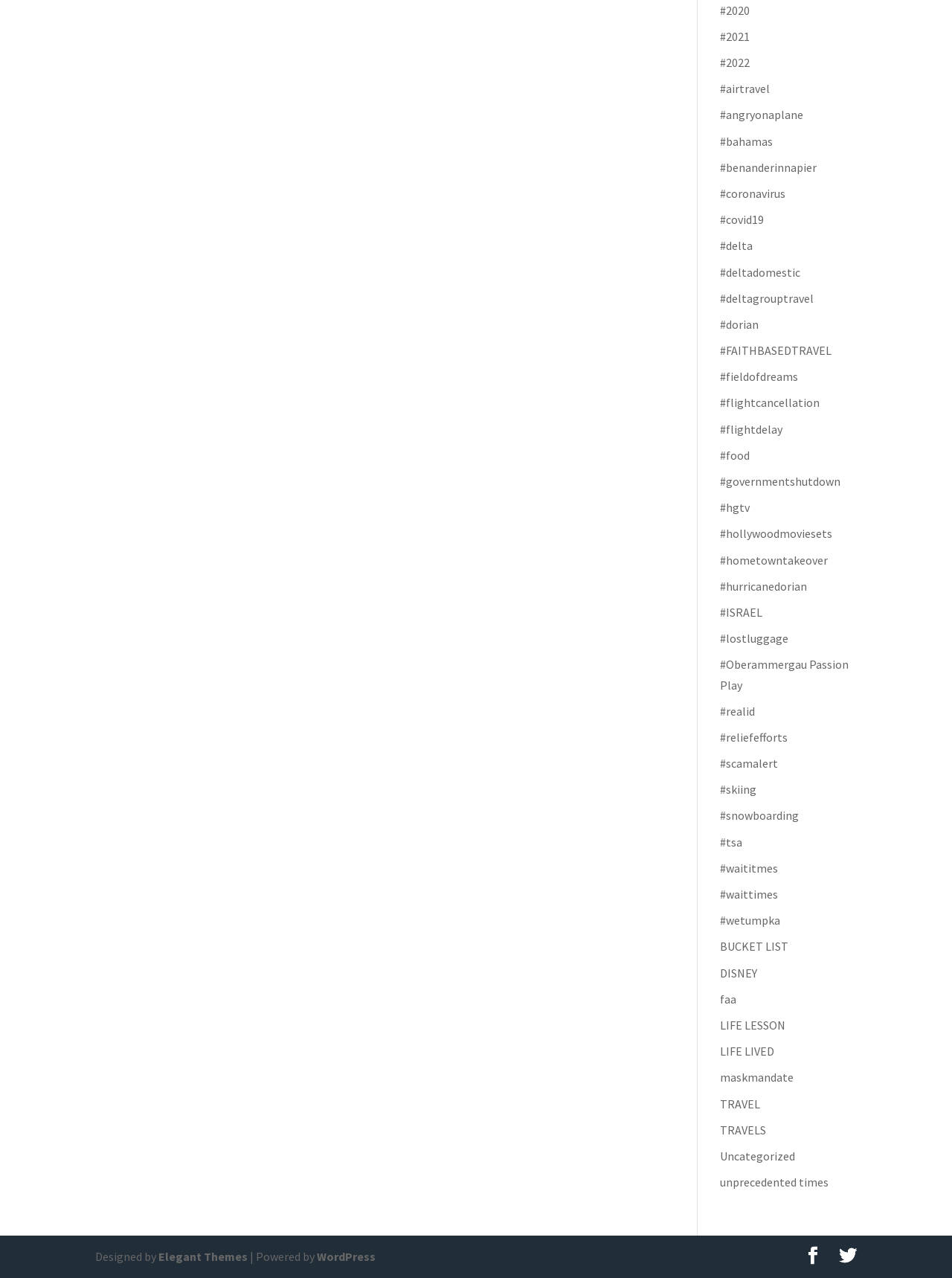Using the provided description All GOV.UK blog posts, find the bounding box coordinates for the UI element. Provide the coordinates in (top-left x, top-left y, bottom-right x, bottom-right y) format, ensuring all values are between 0 and 1.

None